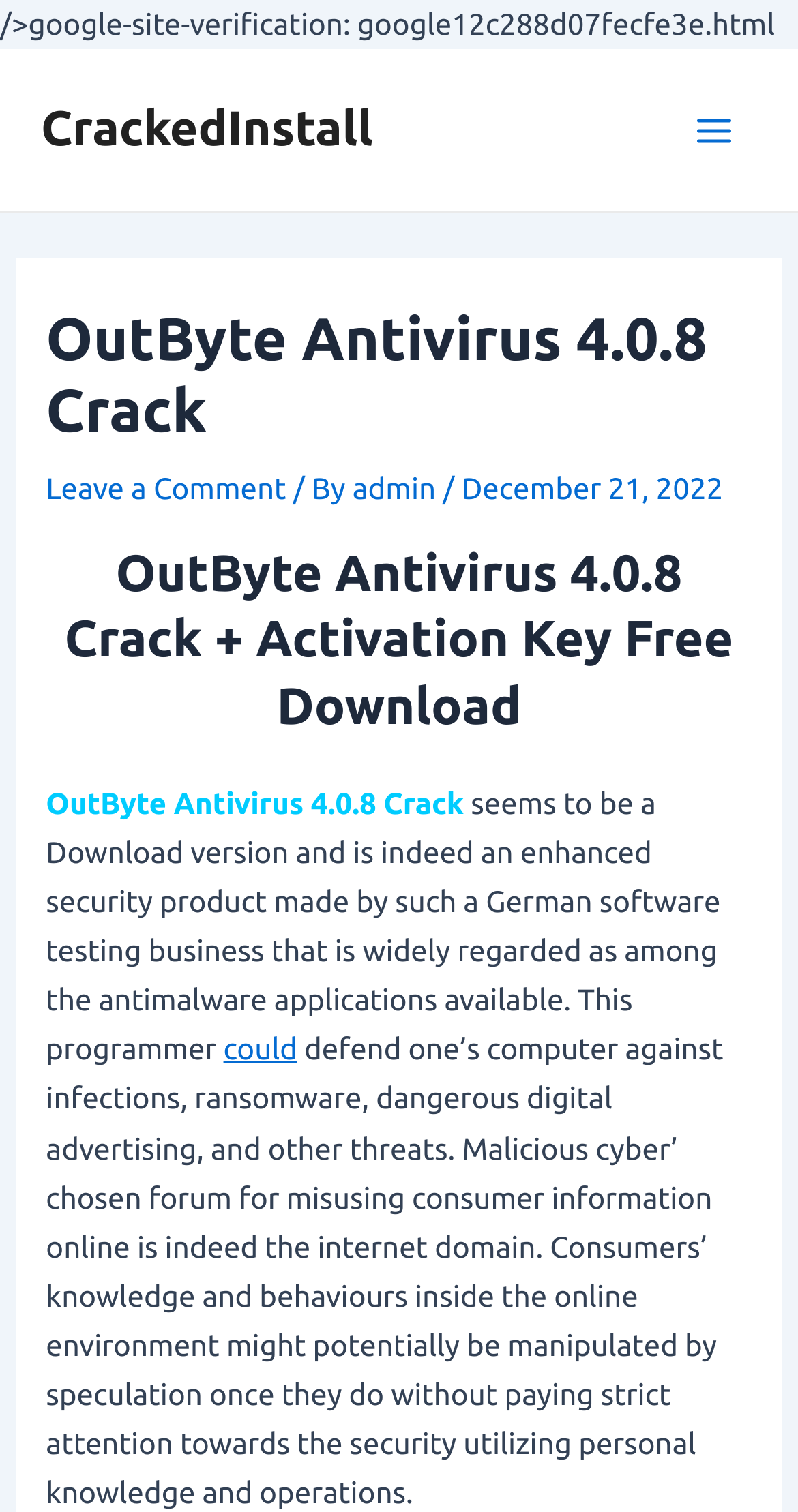What is the purpose of the software?
Please use the image to provide a one-word or short phrase answer.

Defend against infections